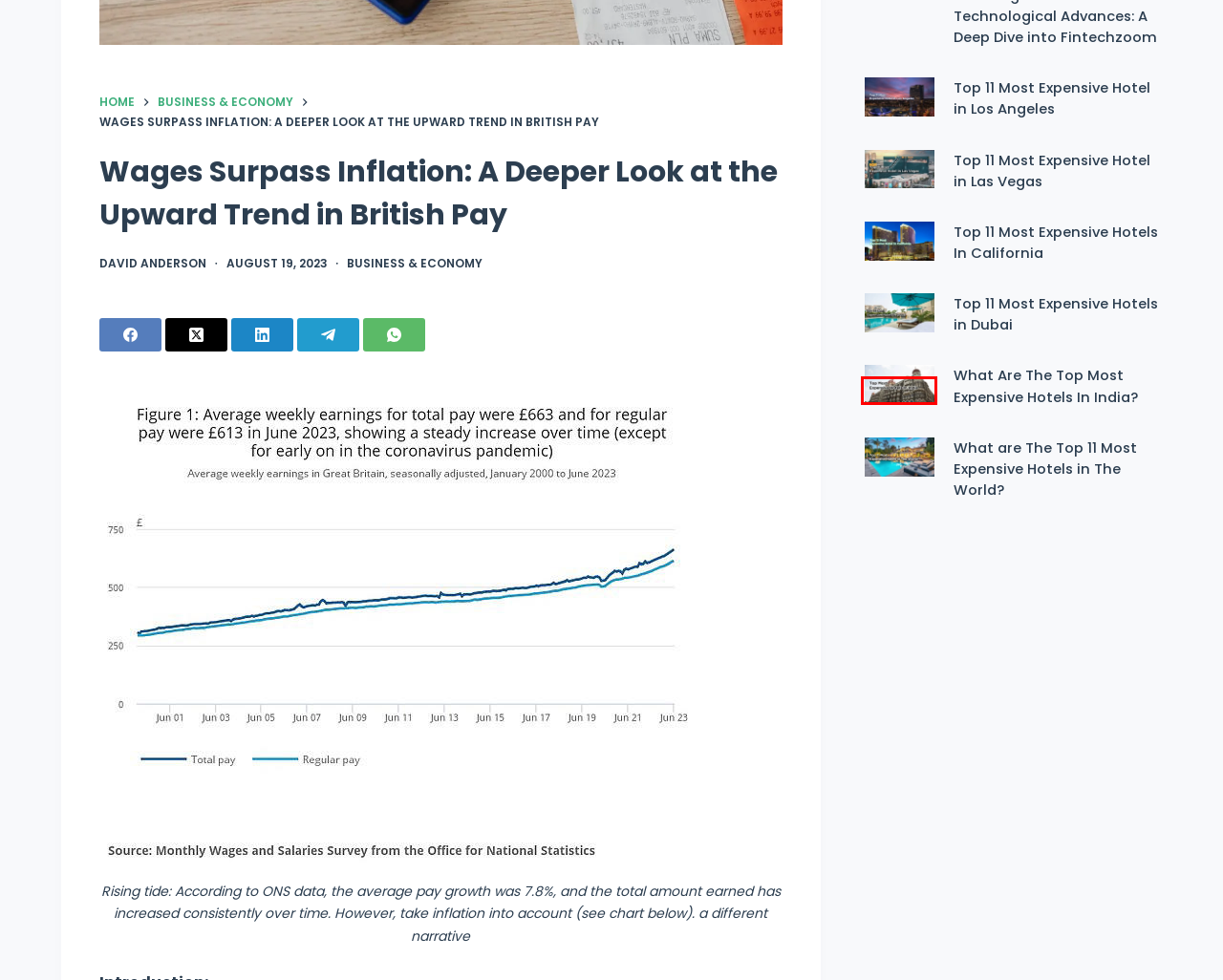You are given a screenshot of a webpage with a red rectangle bounding box around an element. Choose the best webpage description that matches the page after clicking the element in the bounding box. Here are the candidates:
A. top 11 most expensive hotels in india?
B. Unveiling Financial Technological Advances: A Deep Dive into Fintechzoom
C. David Anderson - InstantNewsUpdate
D. Top 11 Most Expensive Hotel in Los Angeles
E. Top 11 Most Expensive Hotels in Dubai
F. Top 11 Most Expensive Hotel in Las Vegas - InstantNewsUpdate
G. Demystifying Ceciir: Unveiling the Origins, Preparation, and Potential of This Enigmatic Dish
H. What are The Top 11 Most Expensive Hotels in The World?

A